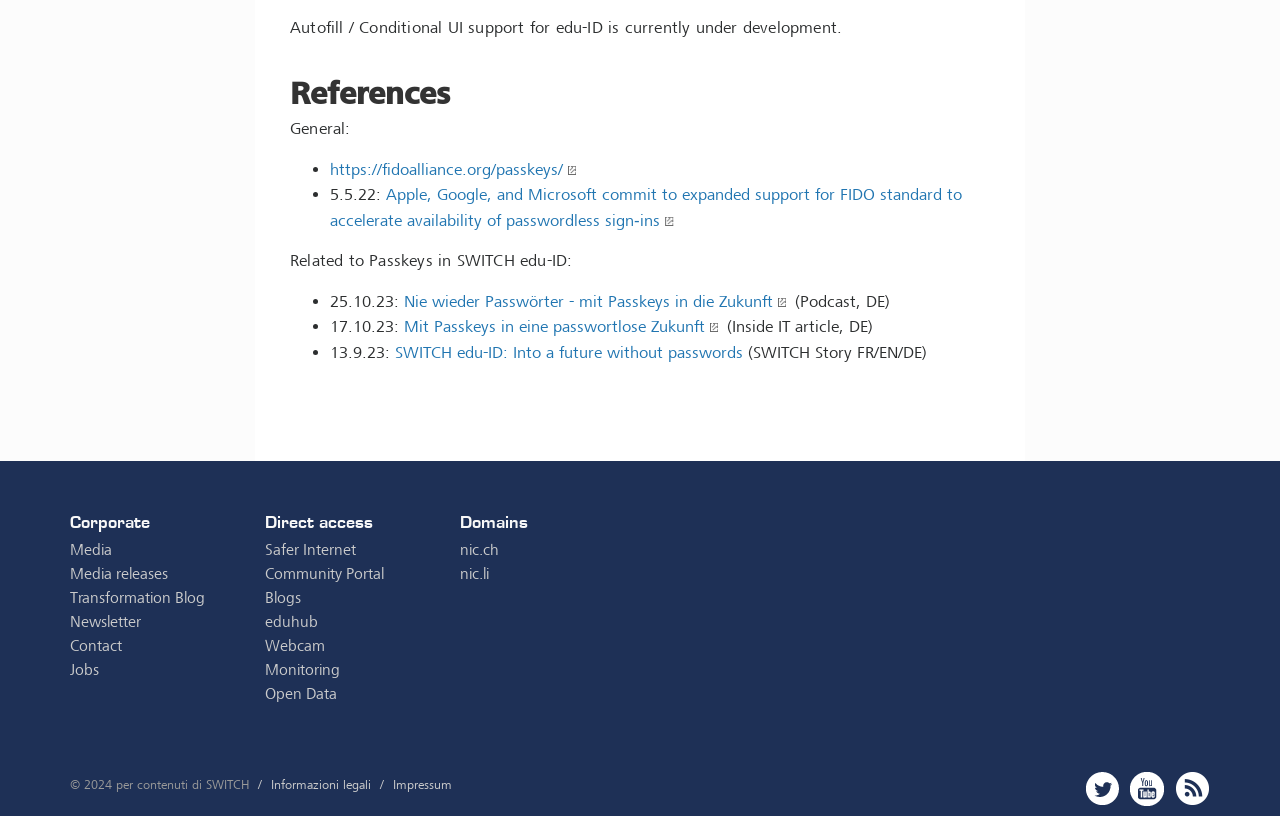Find the bounding box coordinates for the area that should be clicked to accomplish the instruction: "Visit the FIDO Alliance website".

[0.258, 0.193, 0.453, 0.22]